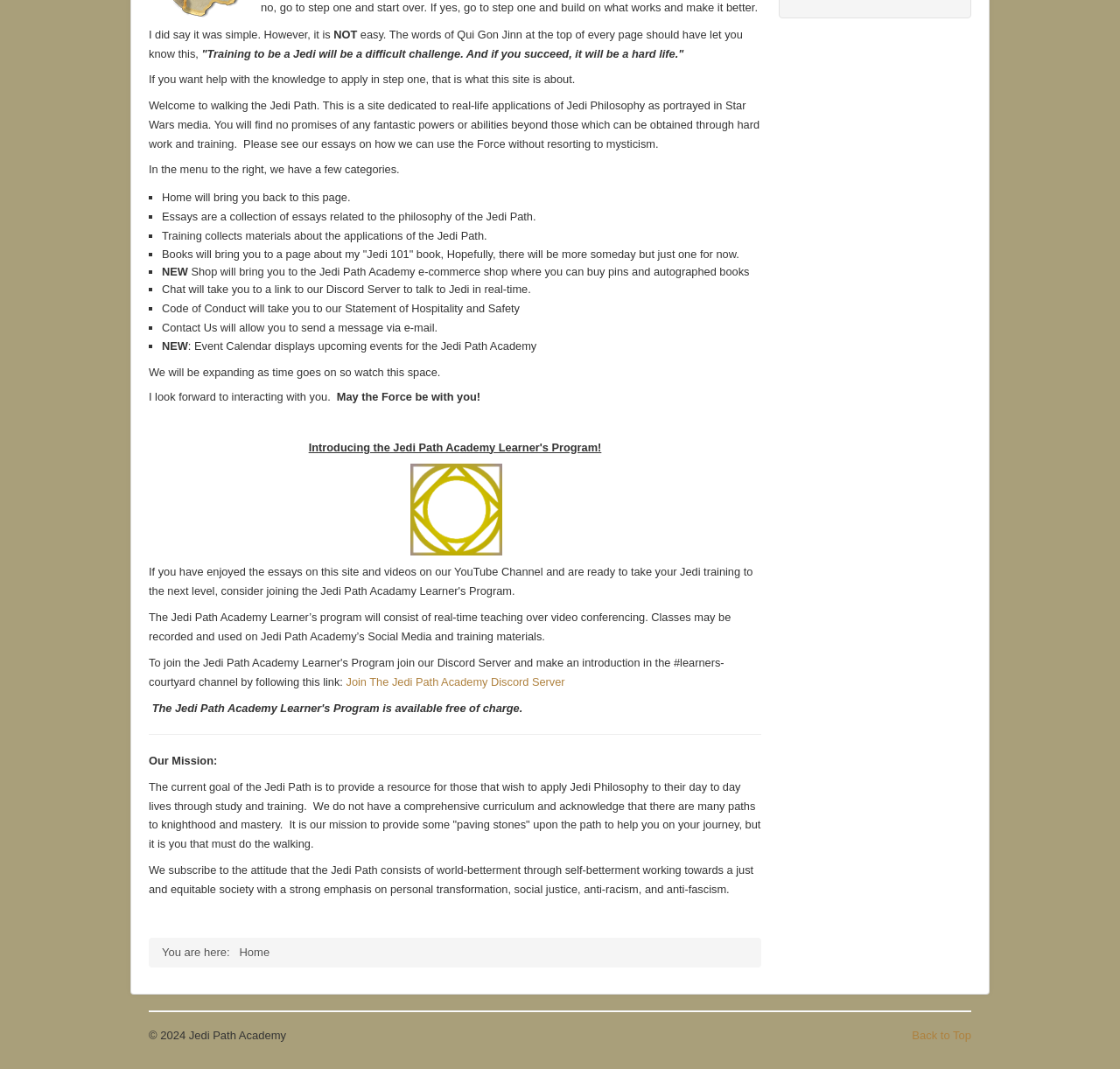Please predict the bounding box coordinates (top-left x, top-left y, bottom-right x, bottom-right y) for the UI element in the screenshot that fits the description: Powered by Shopify

None